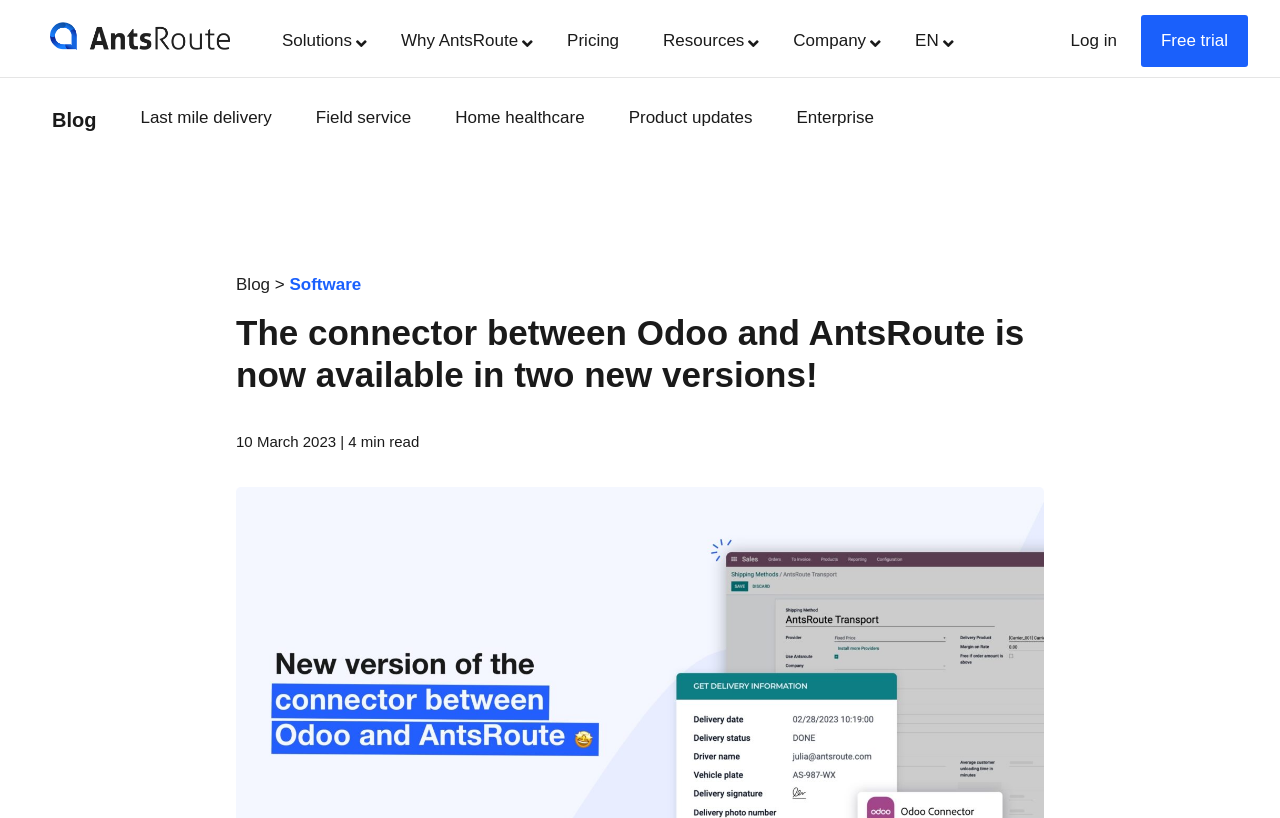Please determine the bounding box coordinates of the section I need to click to accomplish this instruction: "Go to the Pricing page".

[0.427, 0.018, 0.499, 0.082]